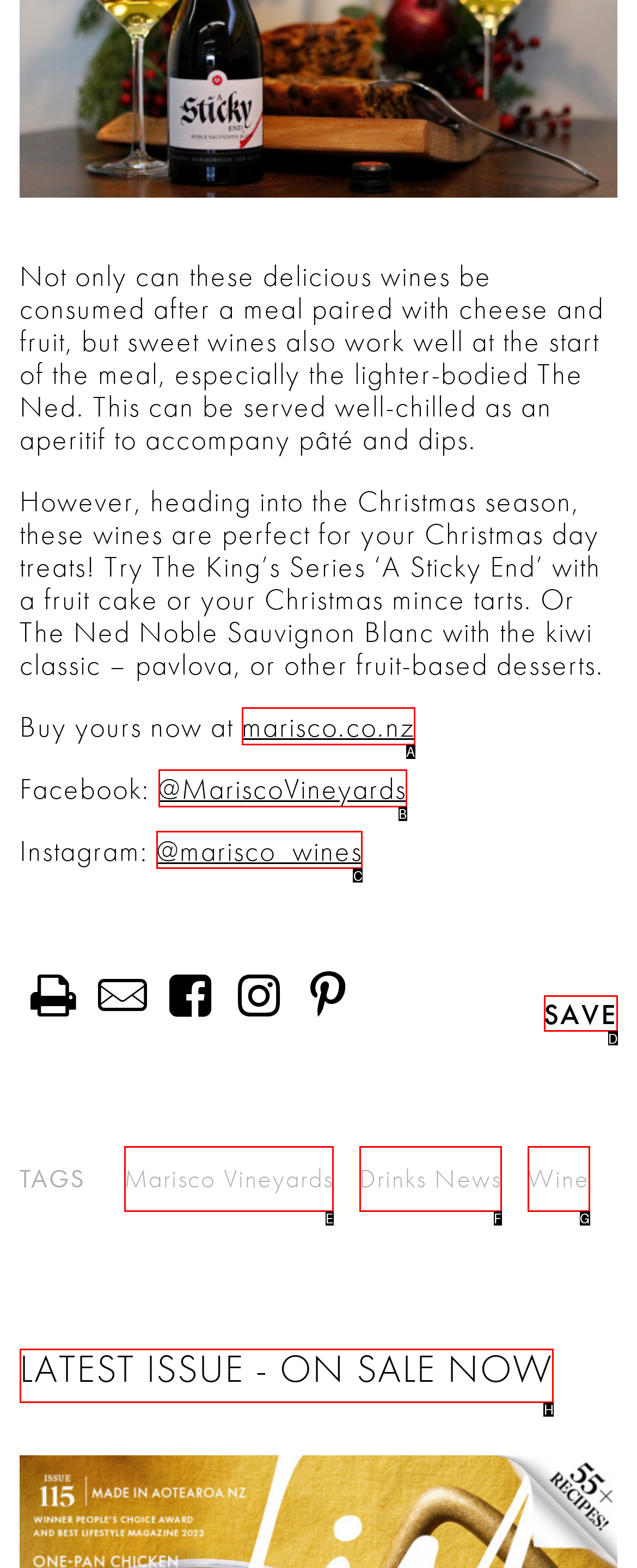Identify the correct UI element to click to achieve the task: Follow Marisco Vineyards on Instagram.
Answer with the letter of the appropriate option from the choices given.

C